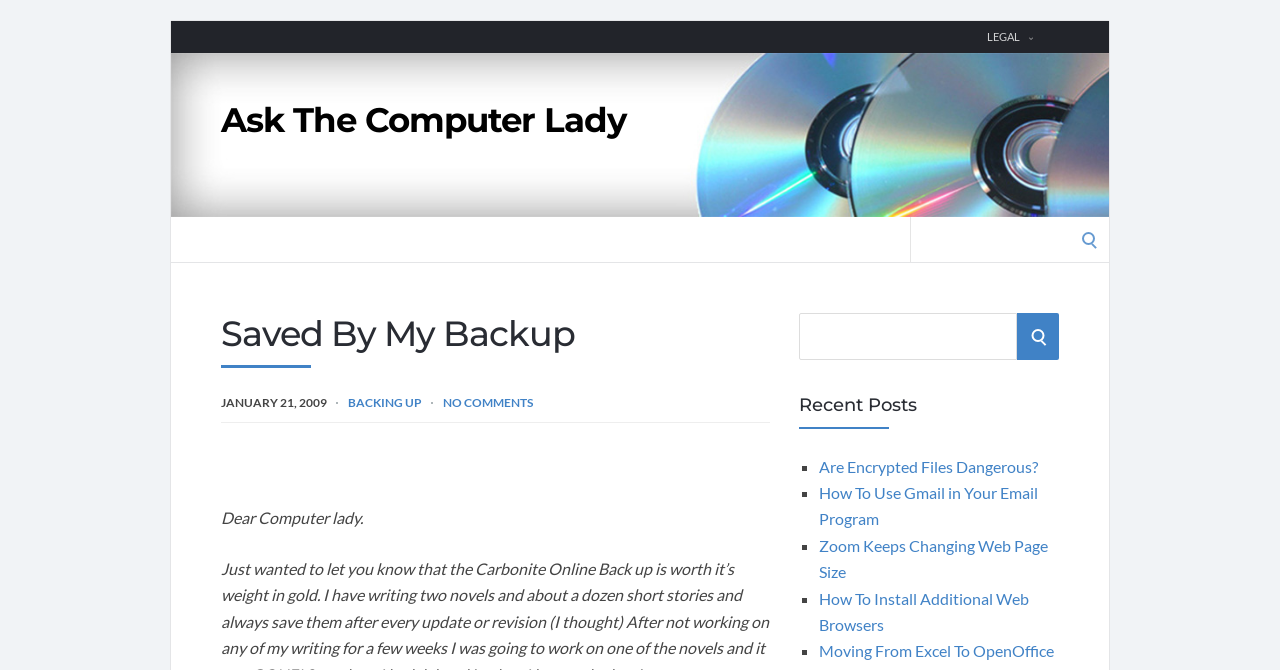What is the category of the first recent post?
Provide a short answer using one word or a brief phrase based on the image.

Uncategorized